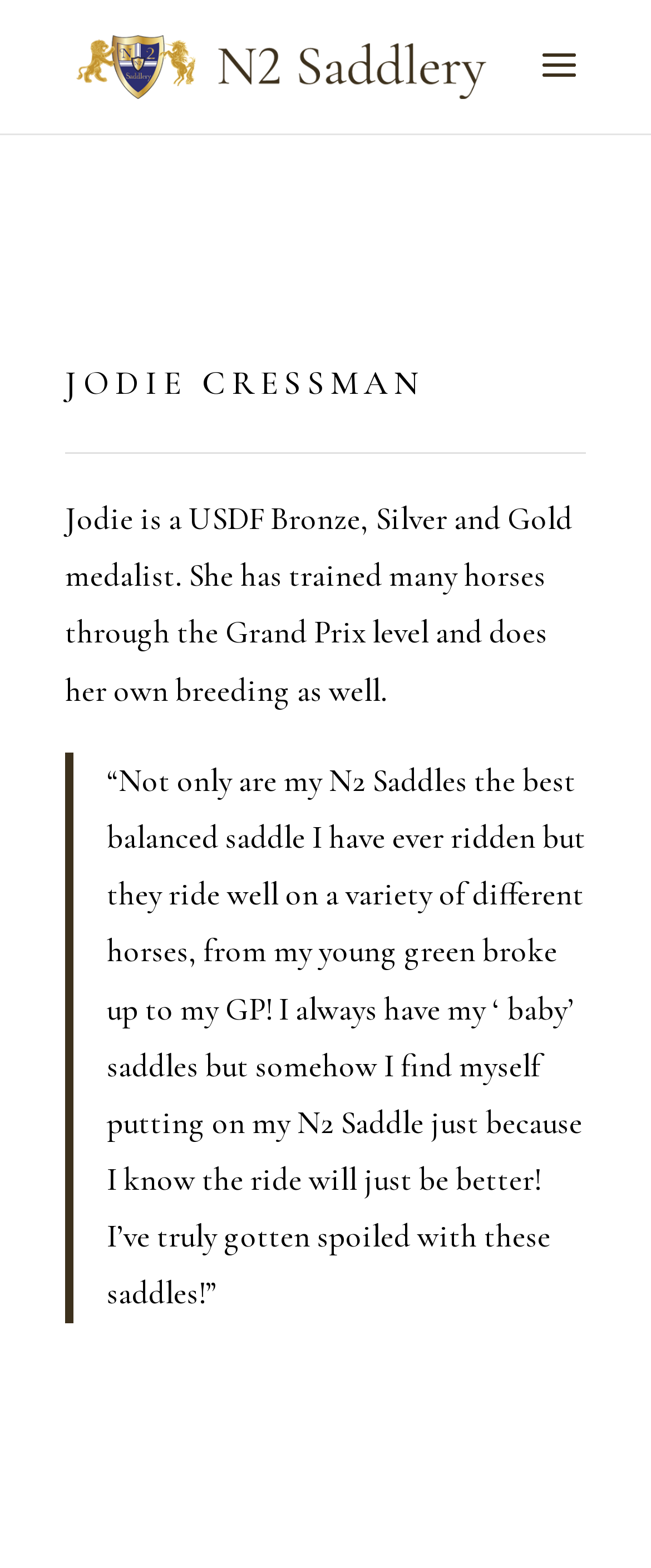What is the benefit of using N2 Saddles?
Ensure your answer is thorough and detailed.

According to the quote on the webpage, Jodie Cressman finds that using N2 Saddles results in a better ride, even on a variety of different horses.